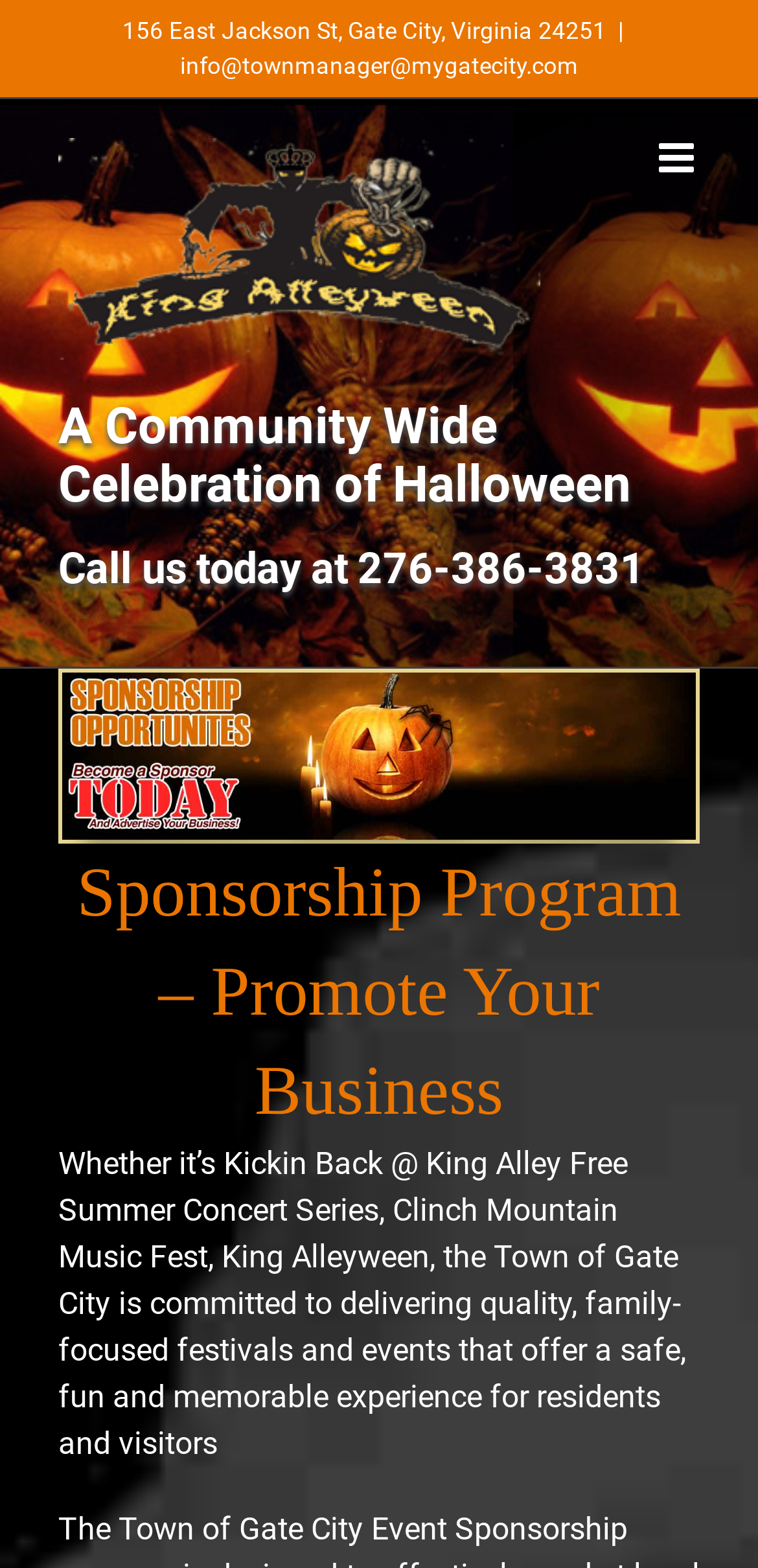What is the phone number to call for more information?
Using the visual information from the image, give a one-word or short-phrase answer.

276-386-3831